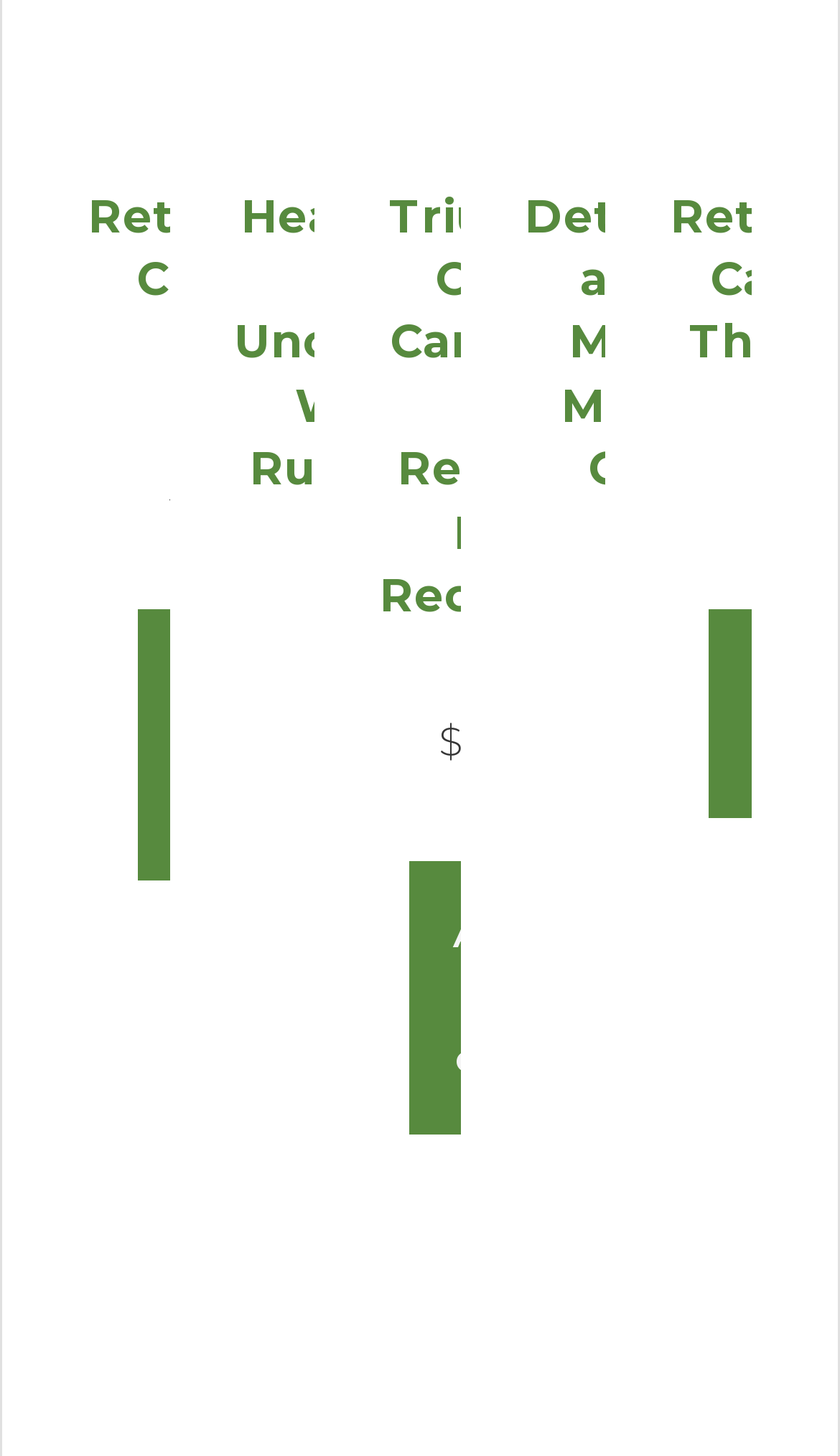Refer to the screenshot and give an in-depth answer to this question: What is the title of the third product?

I looked at the headings of the product sections and found that the third one is titled 'Read more about Triumph Over Cancer – My Recipes For Recovery'.